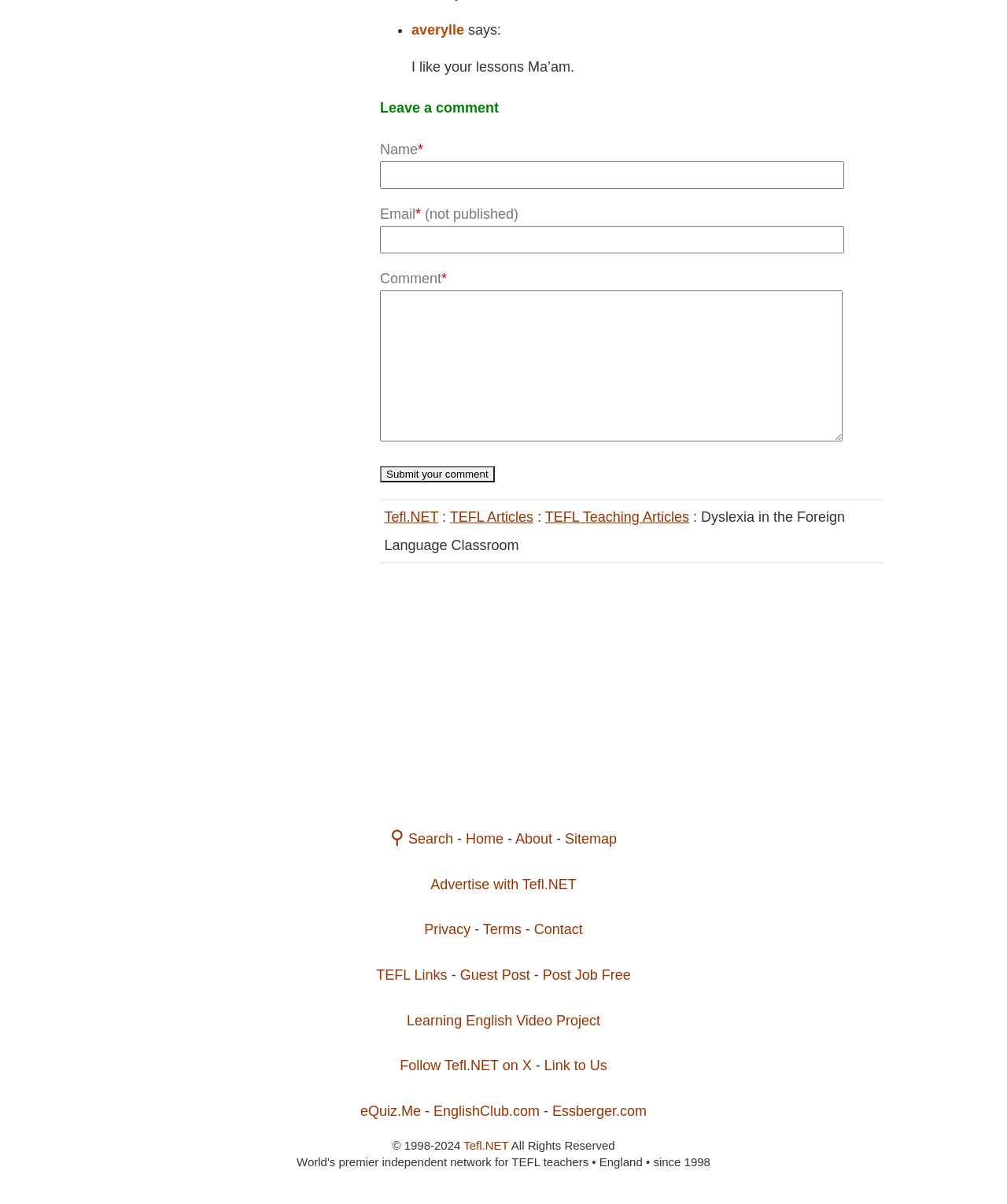What is the copyright year range of Tefl.NET?
Please provide a single word or phrase based on the screenshot.

1998-2024